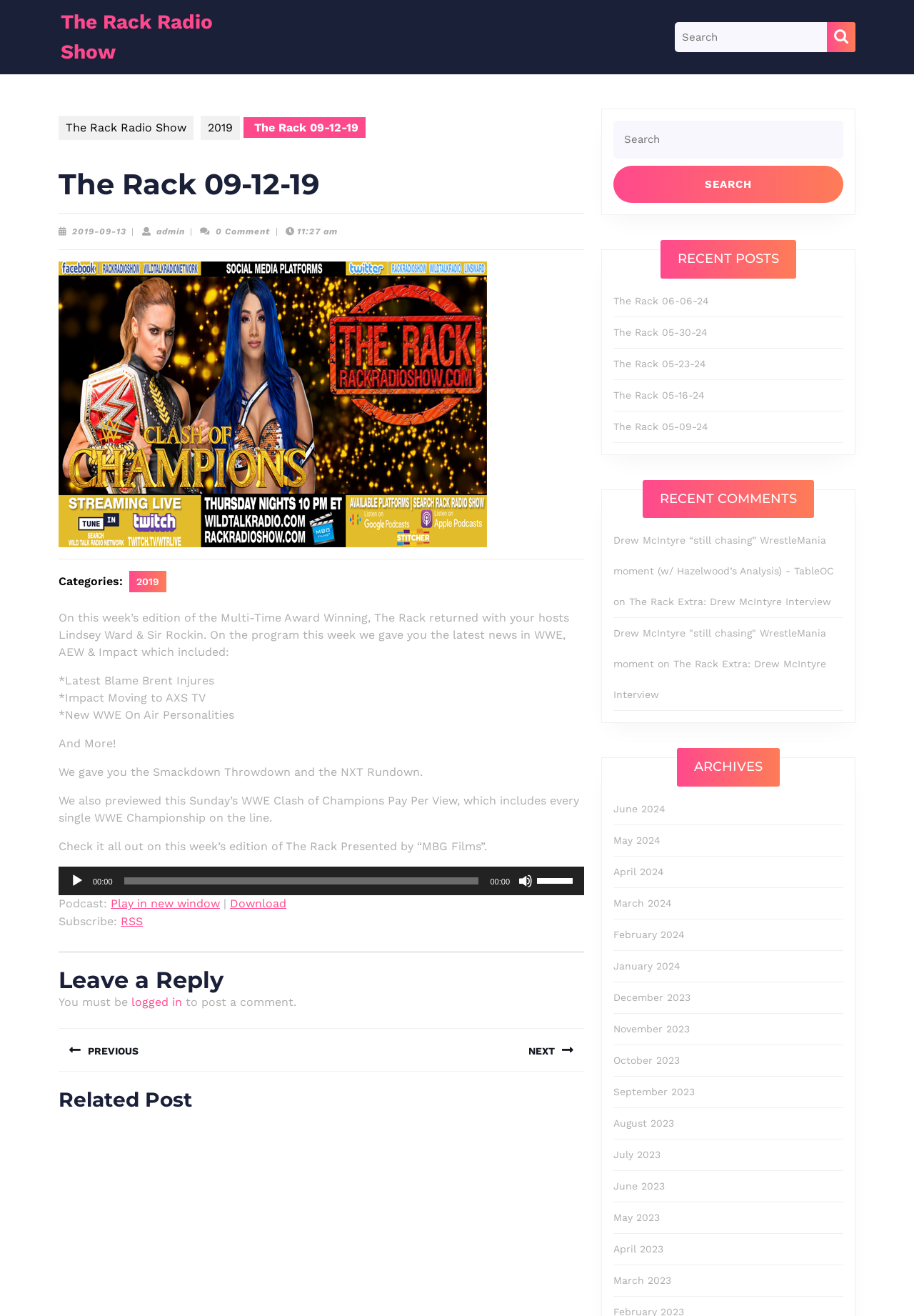Can users leave a comment on the post?
Carefully examine the image and provide a detailed answer to the question.

I determined that users can leave a comment by looking at the section with the heading 'Leave a Reply'. This section includes a text input field and a button for submitting a comment, which suggests that users can leave a comment on the post.